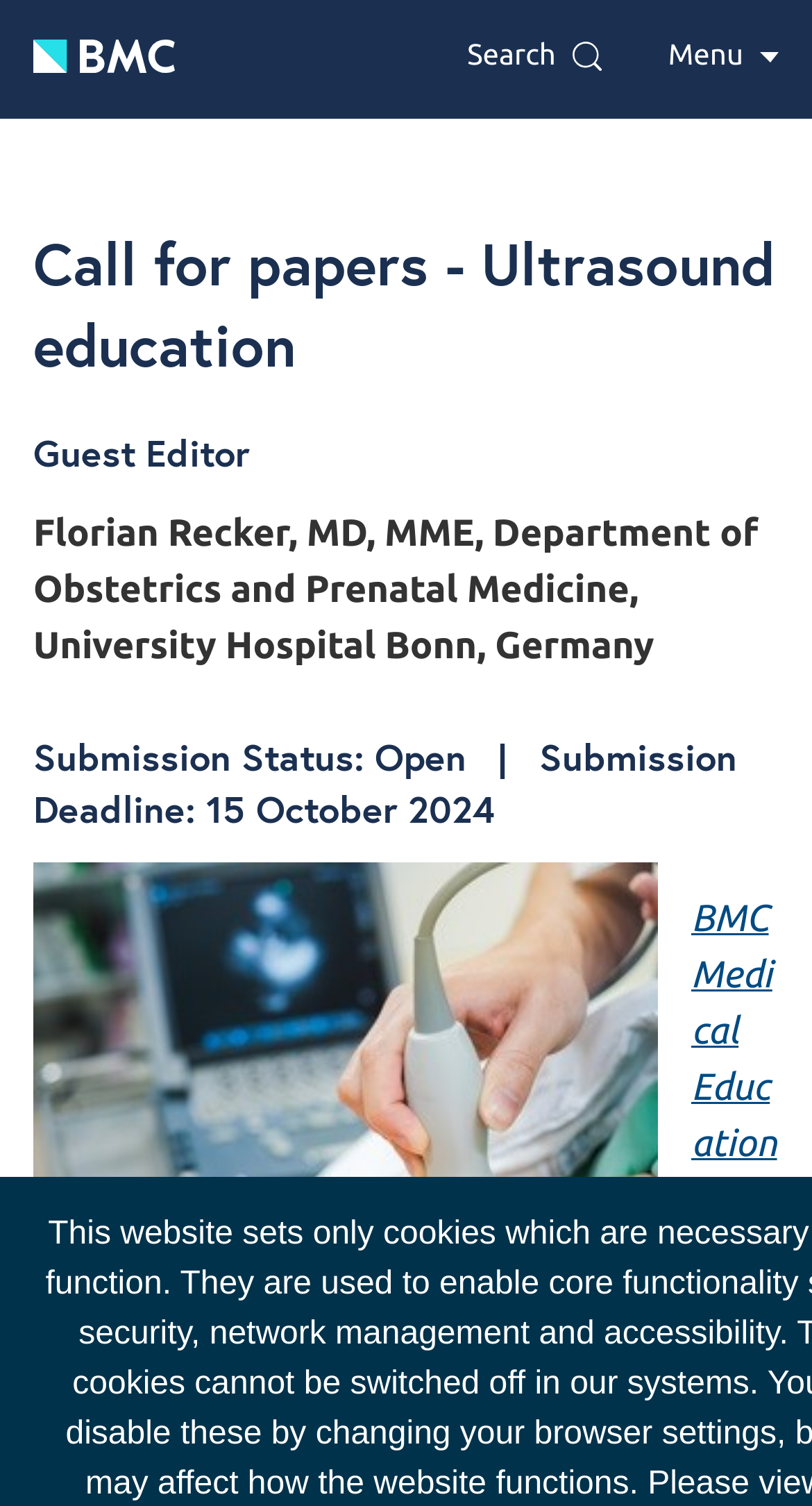Identify the bounding box for the described UI element: "alt="Pak Pharmaceutical Packages (Pvt) Ltd"".

None